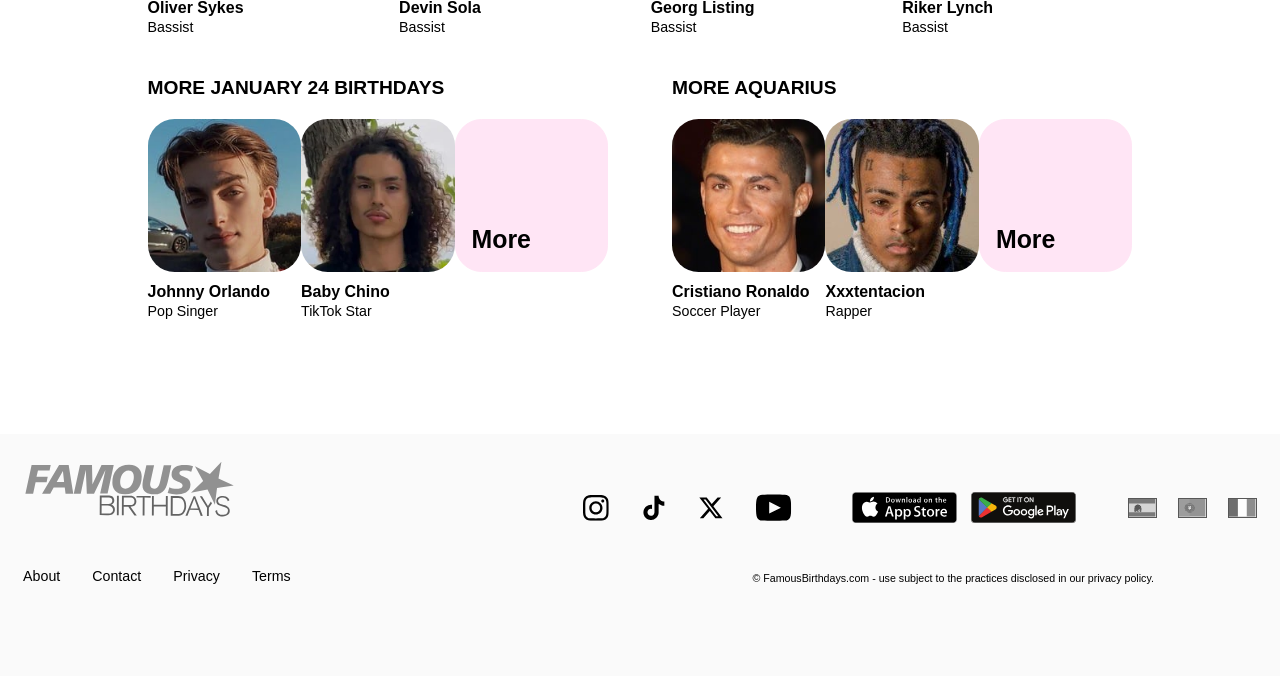Provide a one-word or brief phrase answer to the question:
What social media platforms are available?

Instagram, TikTok, Twitter, YouTube